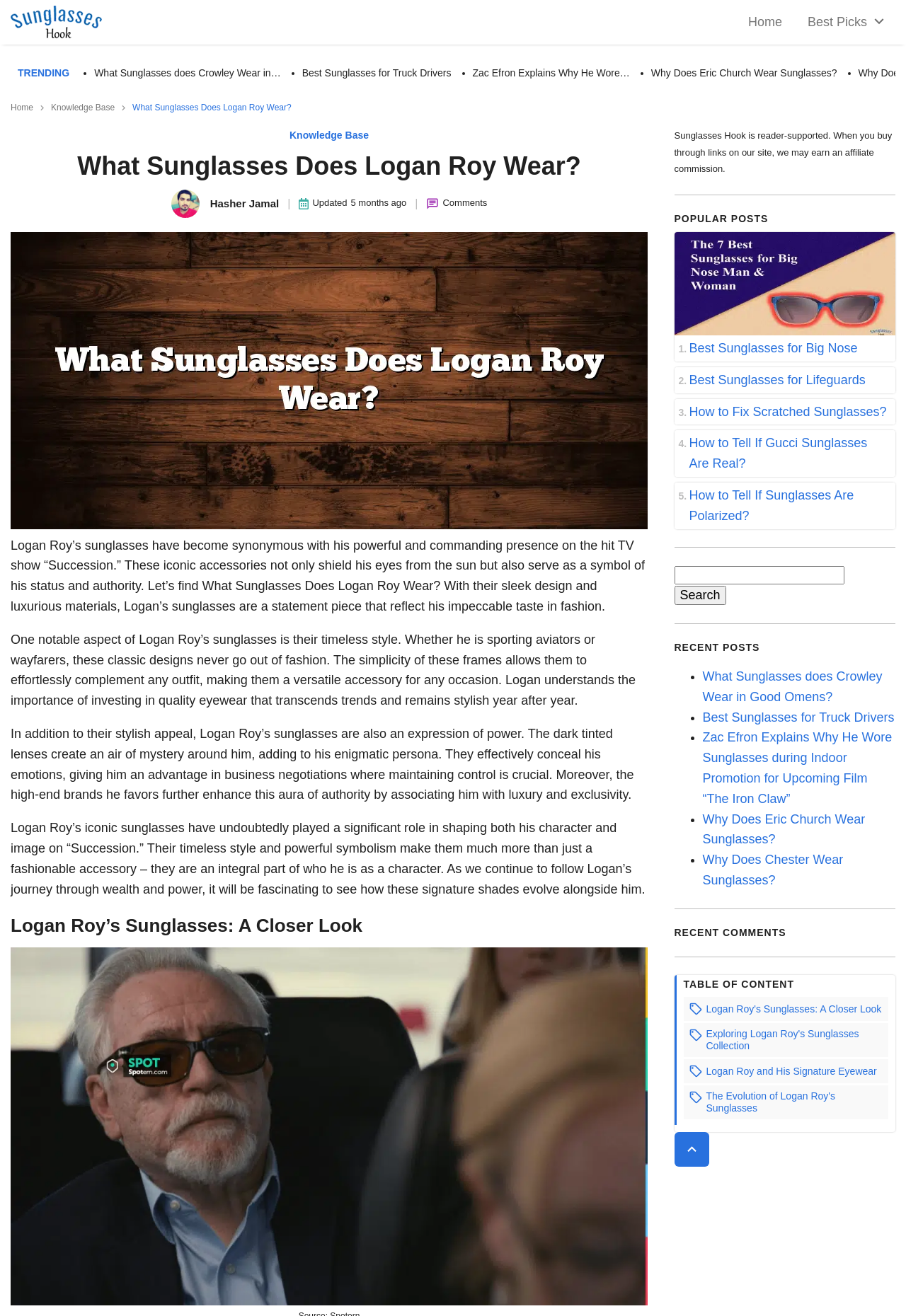Create a detailed summary of all the visual and textual information on the webpage.

This webpage is about sunglasses, specifically focusing on the style of Logan Roy, a character from the TV show "Succession." At the top of the page, there is a main logo and a navigation menu with links to "Home," "Best Picks," and "Knowledge Base." Below the navigation menu, there is a list of trending articles, including "What Sunglasses does Crowley Wear in Good Omens?" and "Best Sunglasses for Truck Drivers."

The main content of the page is divided into sections. The first section is an introduction to Logan Roy's sunglasses, describing their timeless style and powerful symbolism. There are three paragraphs of text, accompanied by an image of Logan Roy wearing sunglasses.

The next section is titled "Logan Roy's Sunglasses: A Closer Look" and features a large image of sunglasses. Below this section, there are popular posts, including "Best Sunglasses for Big Nose" and "How to Fix Scratched Sunglasses?" Each post has a link and an accompanying image.

Further down the page, there is a search bar where users can search for specific topics. Below the search bar, there are recent posts, including "What Sunglasses does Crowley Wear in Good Omens?" and "Why Does Eric Church Wear Sunglasses?" Each post has a link and a brief summary.

The page also features a section for recent comments and a table of contents with links to different sections of the article, including "Logan Roy's Sunglasses: A Closer Look" and "Exploring Logan Roy's Sunglasses Collection." Throughout the page, there are various images of sunglasses and celebrities wearing sunglasses, as well as separators and horizontal lines to divide the different sections.